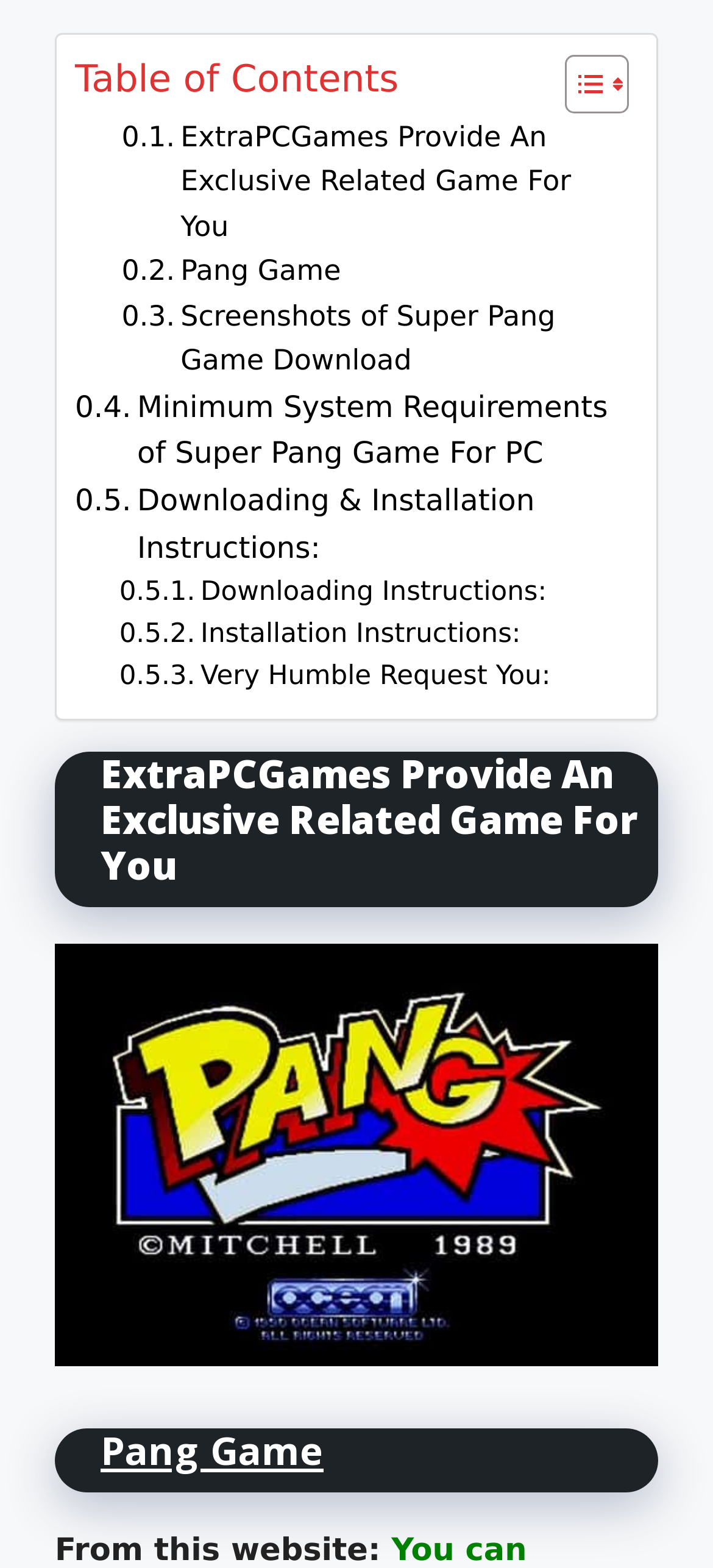Please determine the bounding box of the UI element that matches this description: Toggle. The coordinates should be given as (top-left x, top-left y, bottom-right x, bottom-right y), with all values between 0 and 1.

[0.754, 0.033, 0.869, 0.073]